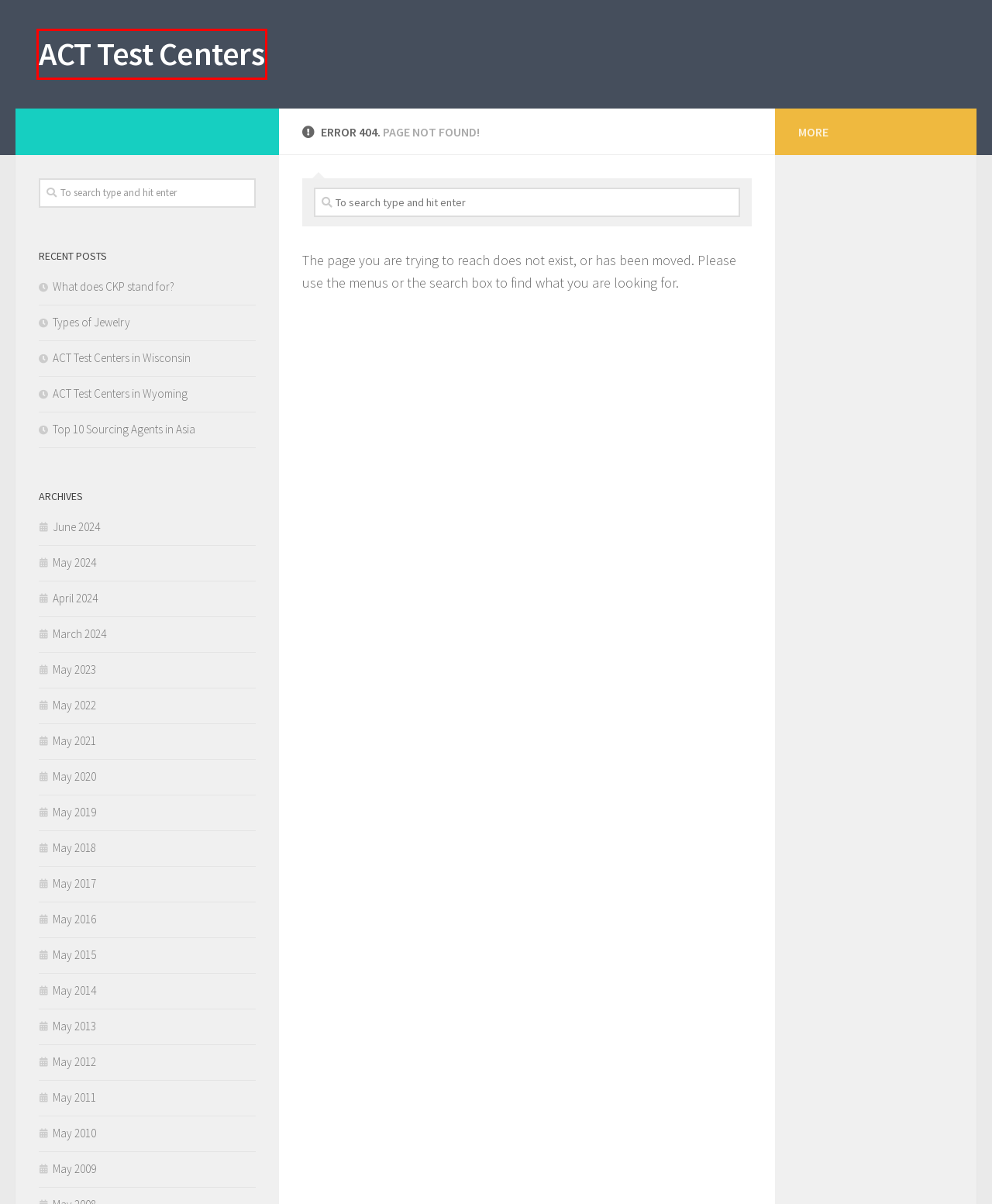Examine the screenshot of a webpage with a red bounding box around a specific UI element. Identify which webpage description best matches the new webpage that appears after clicking the element in the red bounding box. Here are the candidates:
A. May 2015 – ACT Test Centers
B. May 2020 – ACT Test Centers
C. ACT Test Centers
D. May 2023 – ACT Test Centers
E. What does CKP stand for? – ACT Test Centers
F. March 2024 – ACT Test Centers
G. June 2024 – ACT Test Centers
H. Types of Jewelry – ACT Test Centers

C